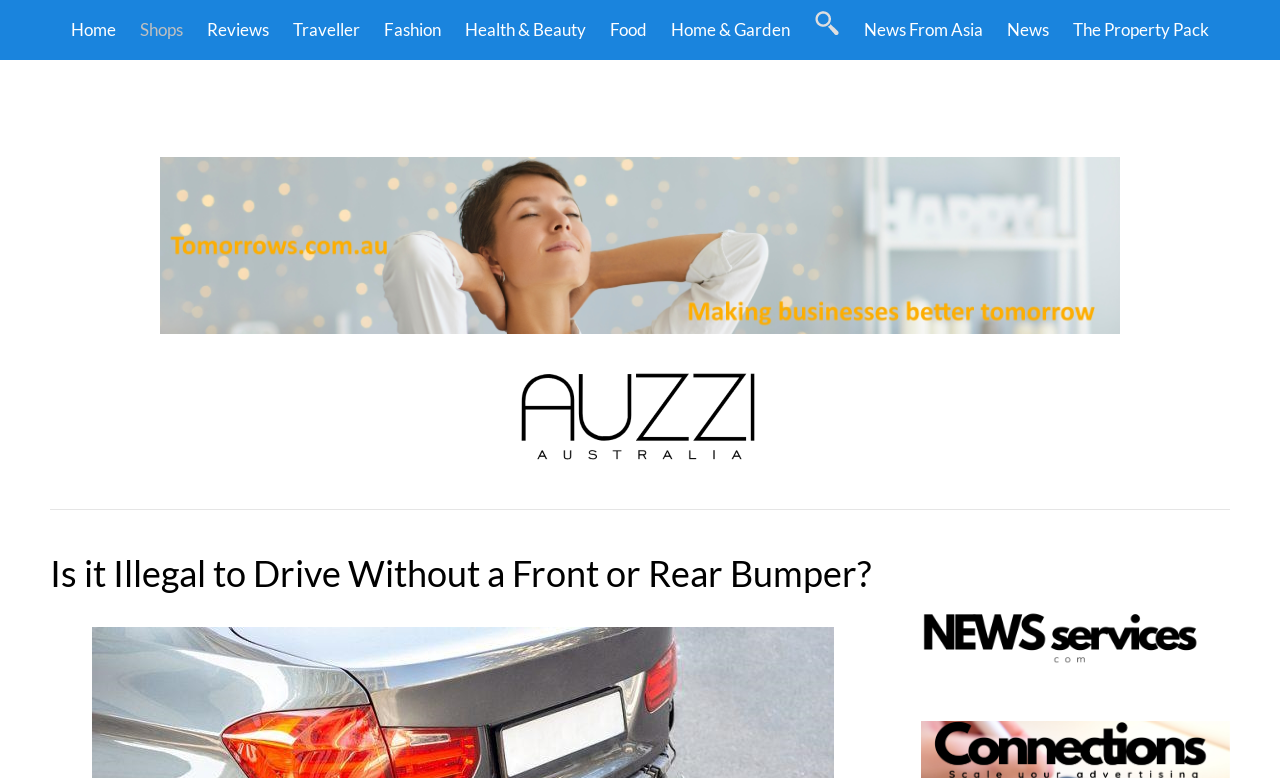Provide an in-depth description of the elements and layout of the webpage.

The webpage is about the topic "Is it Illegal to Drive Without a Front or Rear Bumper?" and appears to be an article or blog post. At the top of the page, there is a navigation menu with 11 links, including "Home", "Shops", "Reviews", and others, which are aligned horizontally and take up the full width of the page.

Below the navigation menu, there is a large banner or advertisement that spans almost the entire width of the page, with an image related to "Business Marketing" on the left side and a link on the right side.

In the main content area, there is a heading that repeats the title of the webpage, "Is it Illegal to Drive Without a Front or Rear Bumper?", which is centered and takes up about half of the page width. Below the heading, there is a large block of text or article content that fills the rest of the page.

At the bottom of the page, there is a footer section with a link to "NewsServices.com" accompanied by a small image, which is aligned to the right side of the page.